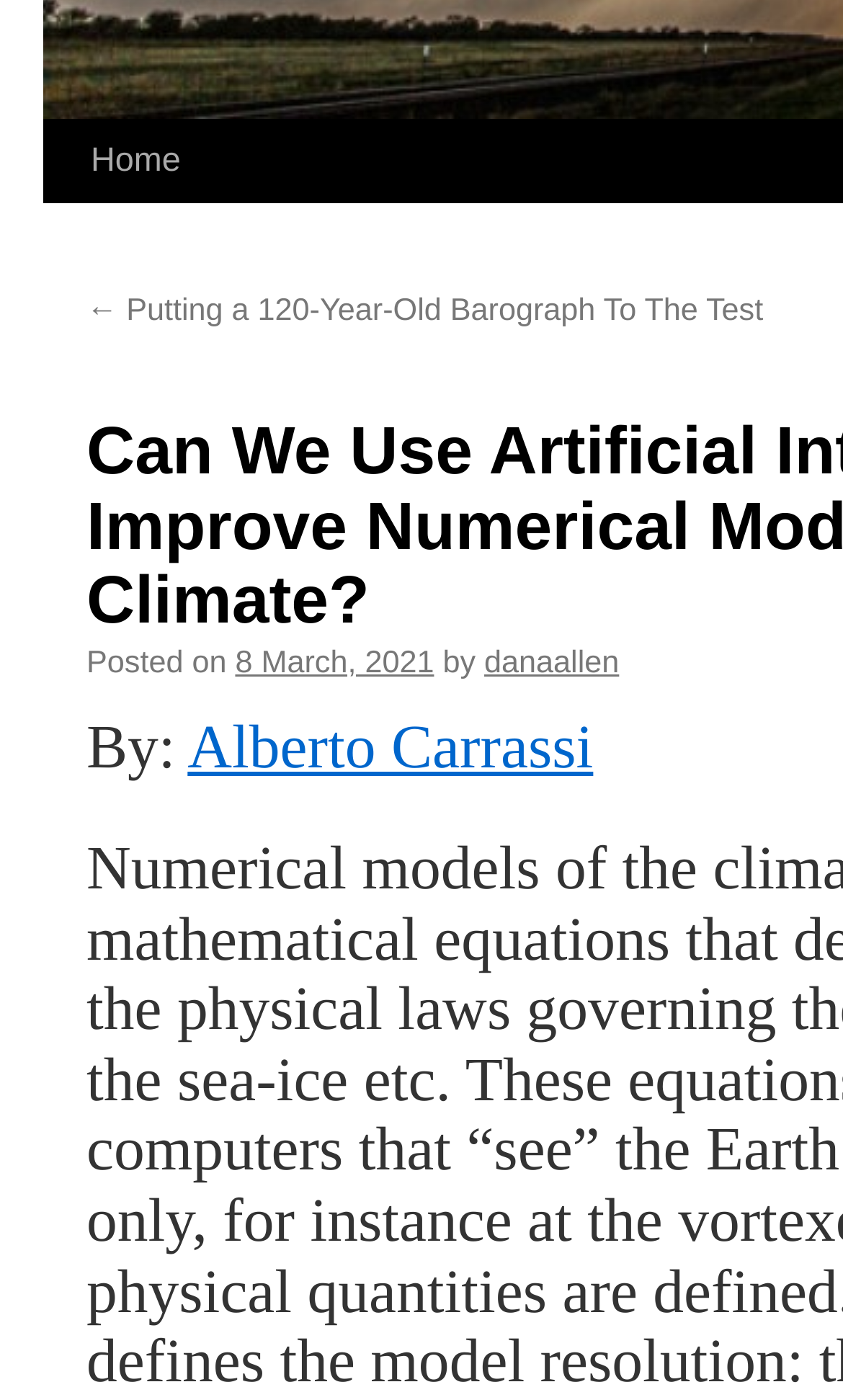From the element description: "Home", extract the bounding box coordinates of the UI element. The coordinates should be expressed as four float numbers between 0 and 1, in the order [left, top, right, bottom].

[0.082, 0.086, 0.24, 0.145]